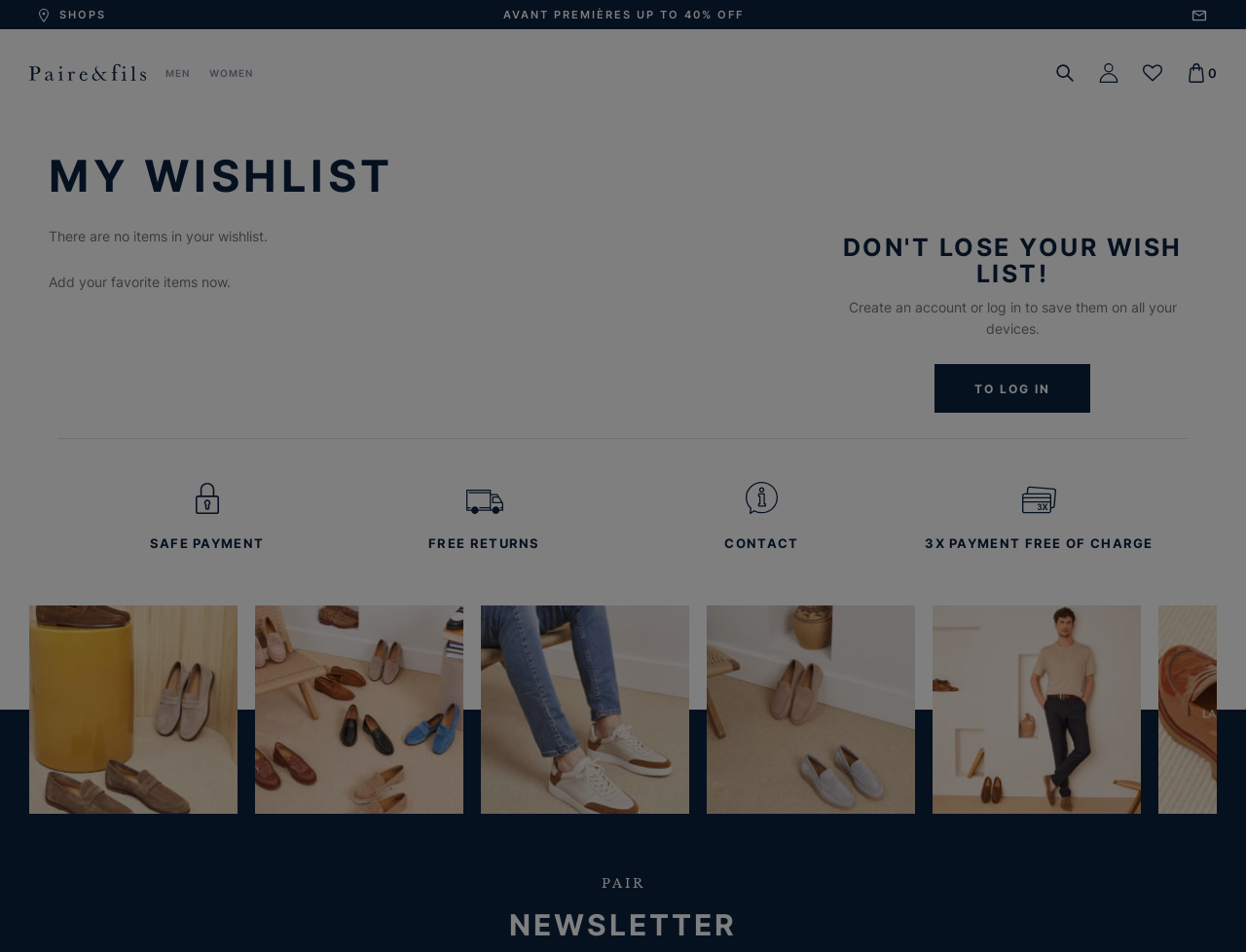Extract the bounding box coordinates for the described element: "To log in". The coordinates should be represented as four float numbers between 0 and 1: [left, top, right, bottom].

[0.75, 0.383, 0.875, 0.434]